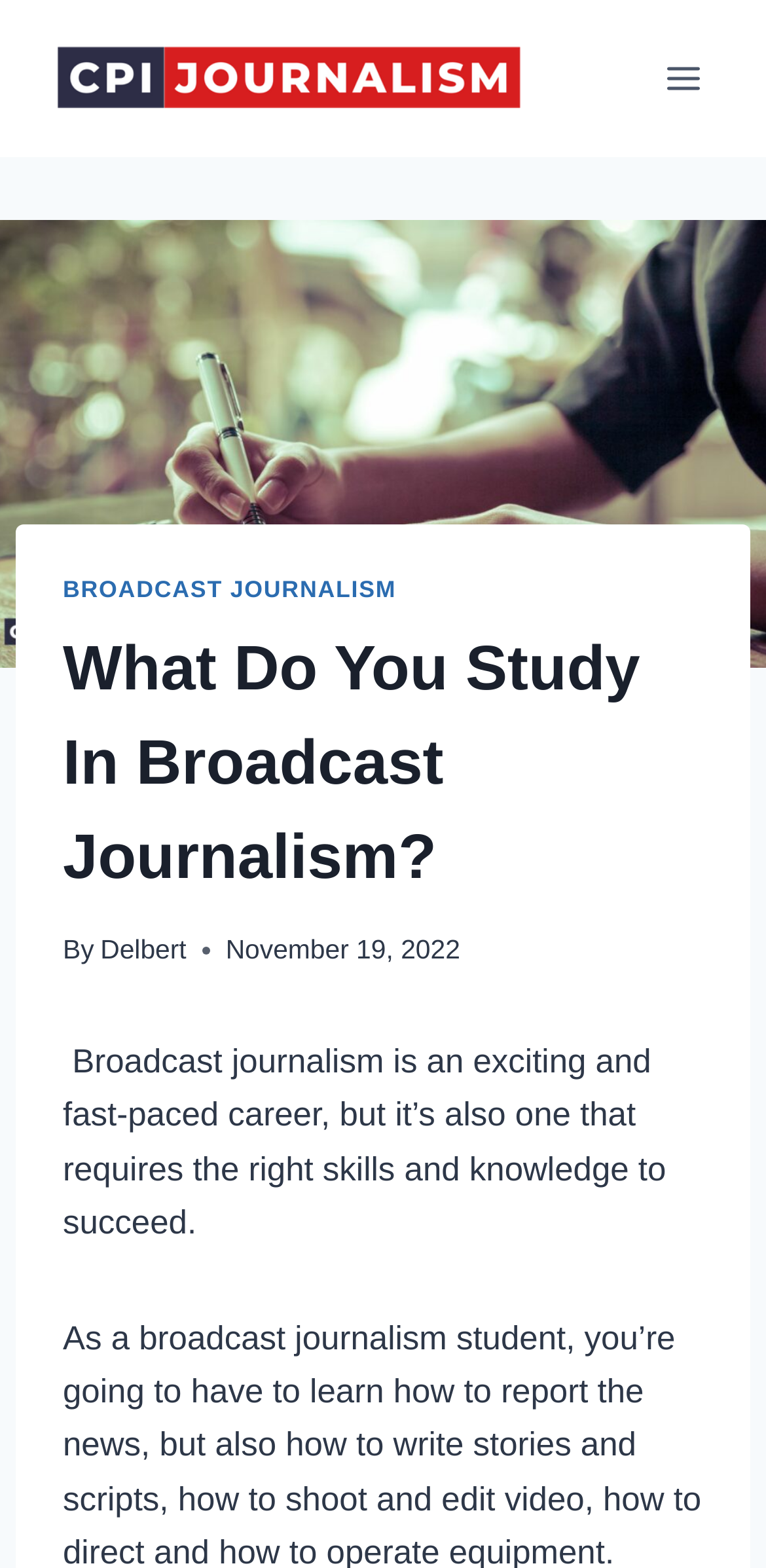Identify the main heading of the webpage and provide its text content.

What Do You Study In Broadcast Journalism?